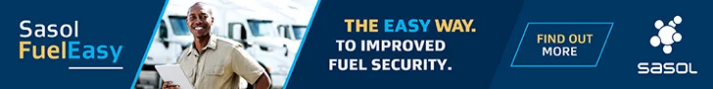Create a detailed narrative of what is happening in the image.

The image features a promotional banner for Sasol’s FuelEasy service. It showcases a smiling individual in a light-colored uniform, standing in front of several trucks, which hint at the transport and logistics sector. The background is designed with vibrant blue hues, emphasizing the brand's message: "THE EASY WAY TO IMPROVED FUEL SECURITY." Additionally, there is a call to action with the text "FIND OUT MORE," inviting viewers to learn more about the service. The overall design effectively communicates a sense of reliability and ease regarding fuel management for businesses.